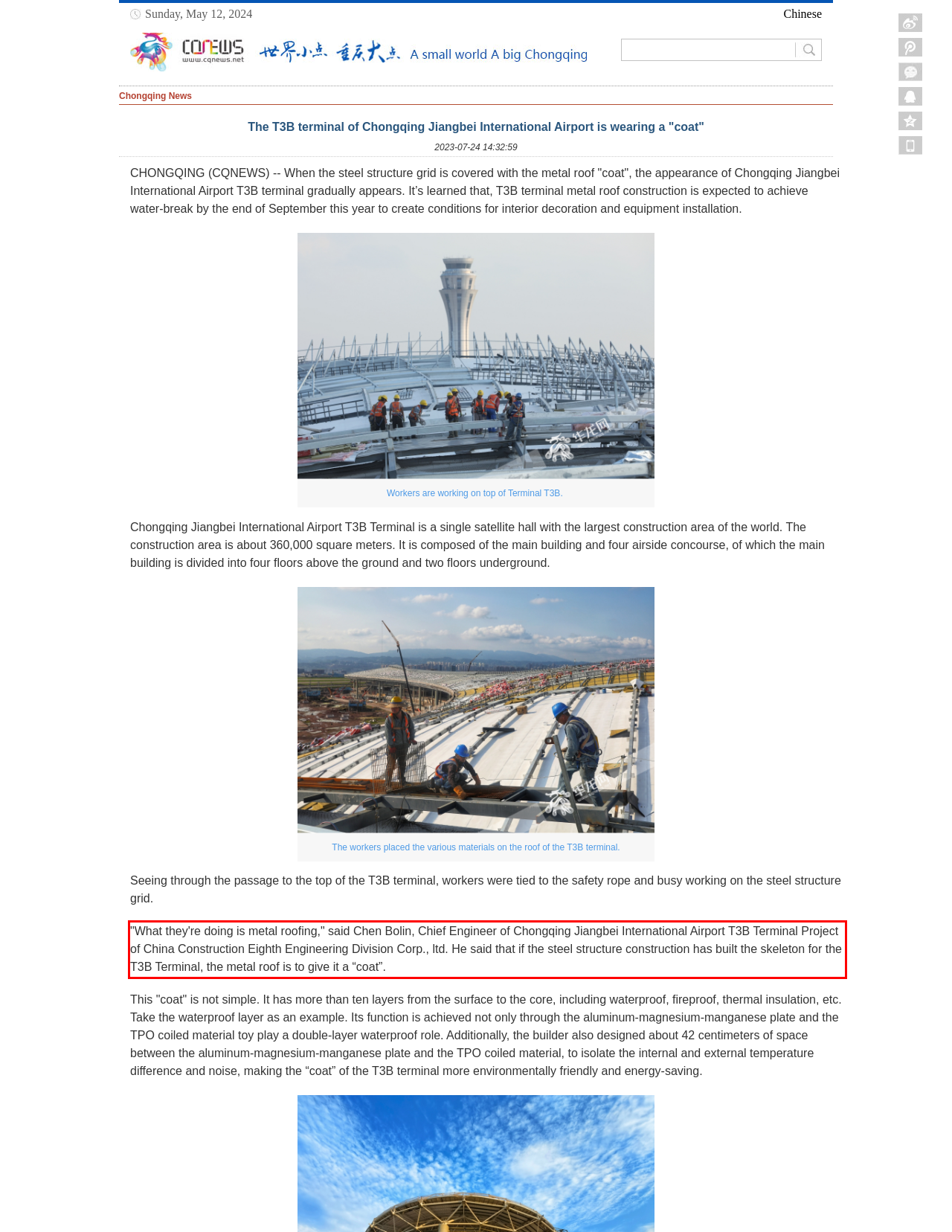The screenshot you have been given contains a UI element surrounded by a red rectangle. Use OCR to read and extract the text inside this red rectangle.

"What they're doing is metal roofing," said Chen Bolin, Chief Engineer of Chongqing Jiangbei International Airport T3B Terminal Project of China Construction Eighth Engineering Division Corp., ltd. He said that if the steel structure construction has built the skeleton for the T3B Terminal, the metal roof is to give it a “coat”.